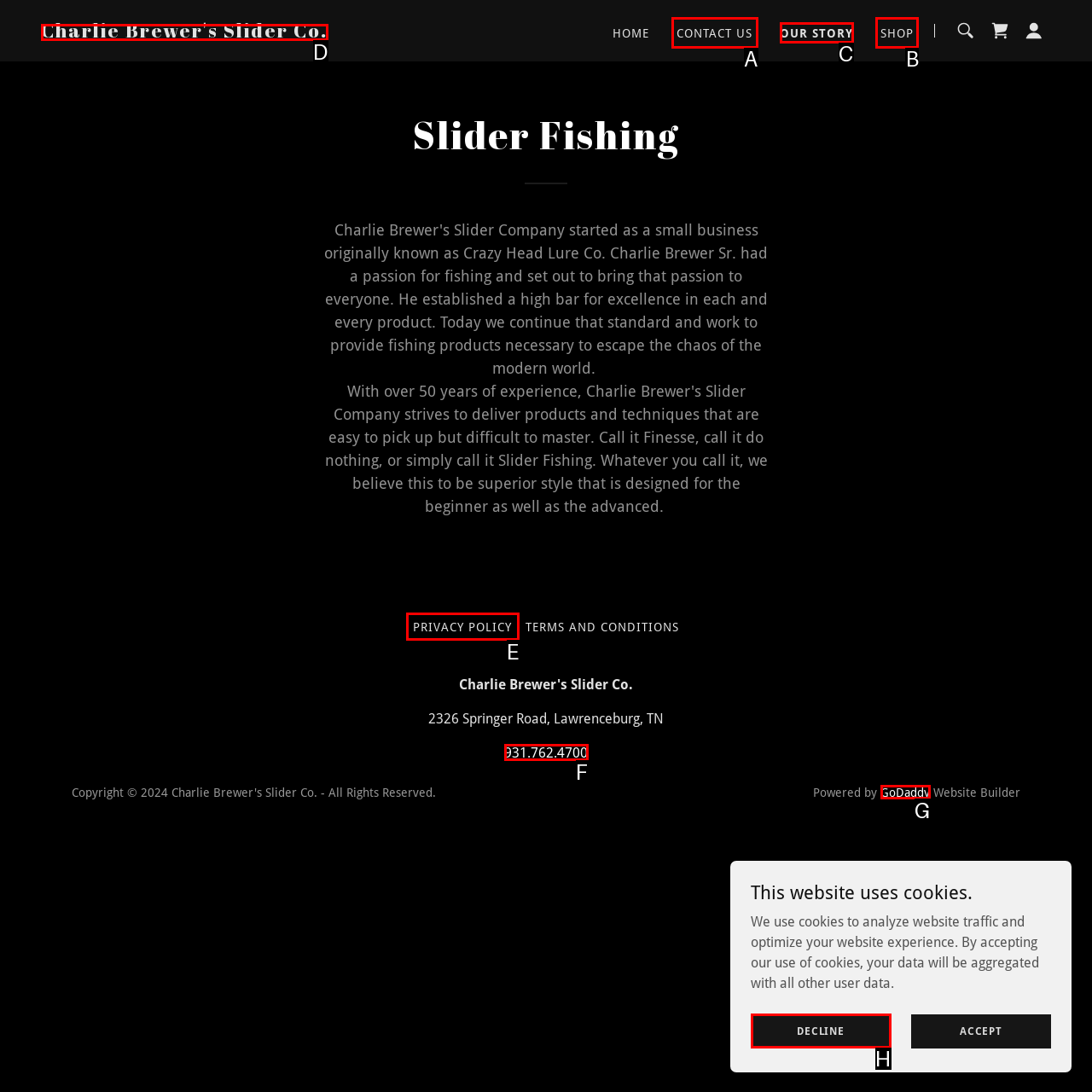Tell me which one HTML element best matches the description: Charlie Brewer's Slider Co. Answer with the option's letter from the given choices directly.

D